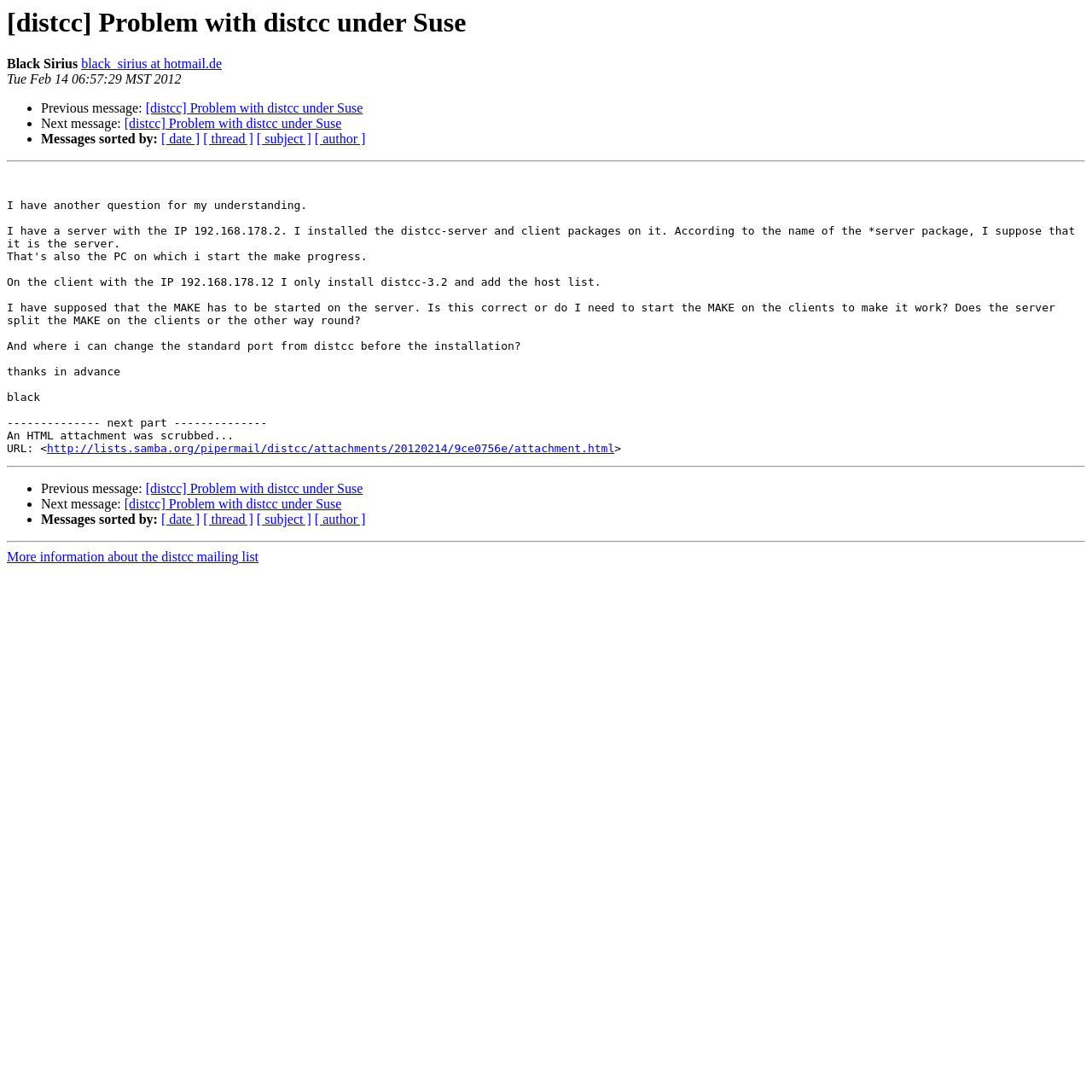Provide the bounding box coordinates of the HTML element this sentence describes: "[ subject ]".

[0.235, 0.469, 0.285, 0.482]